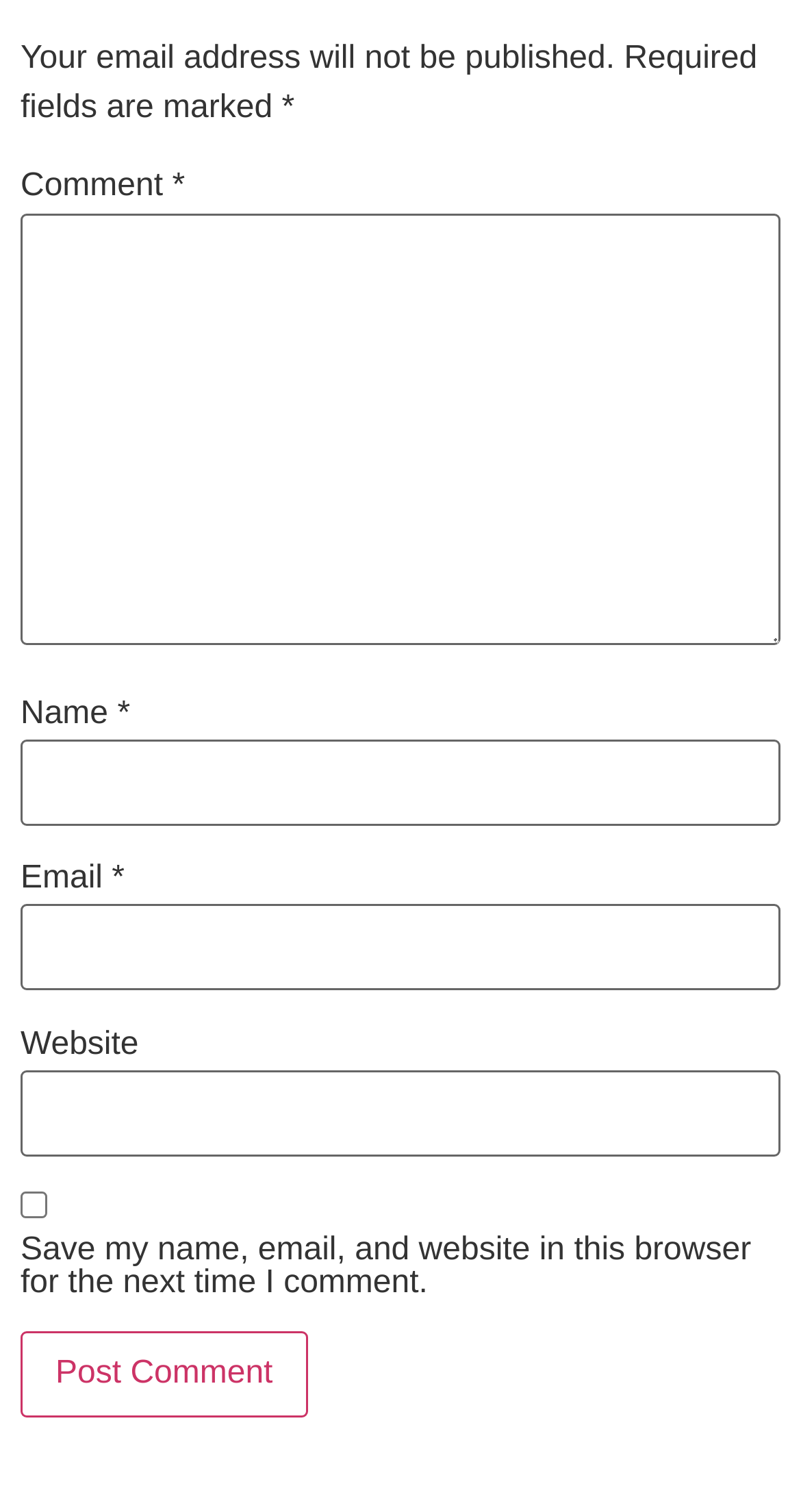What is the purpose of the checkbox?
Can you offer a detailed and complete answer to this question?

I found a checkbox with a label 'Save my name, email, and website in this browser for the next time I comment.' This suggests that the purpose of the checkbox is to save the user's comment information for future use.